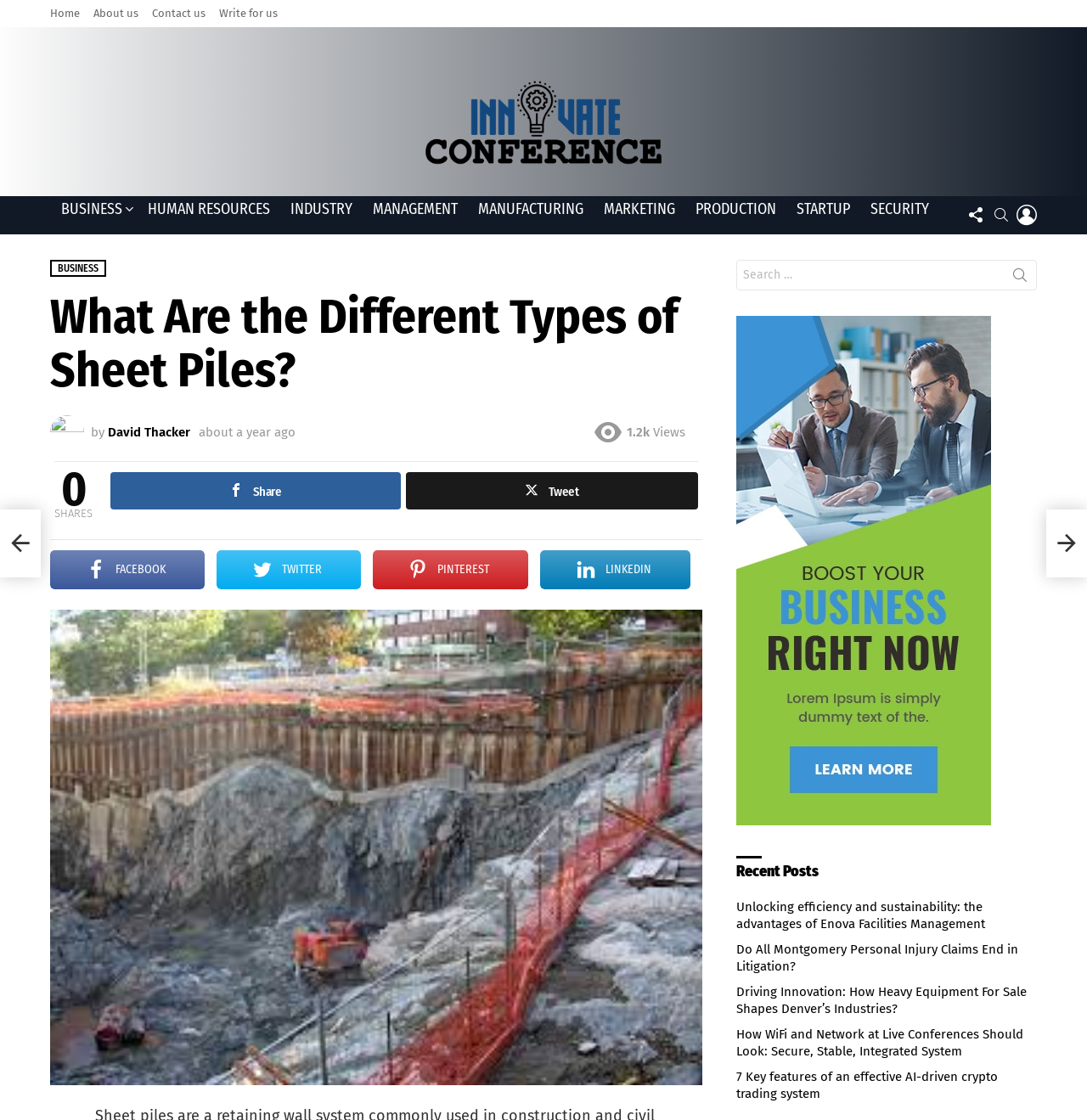Provide the bounding box coordinates for the specified HTML element described in this description: "Follow us". The coordinates should be four float numbers ranging from 0 to 1, in the format [left, top, right, bottom].

[0.888, 0.177, 0.907, 0.207]